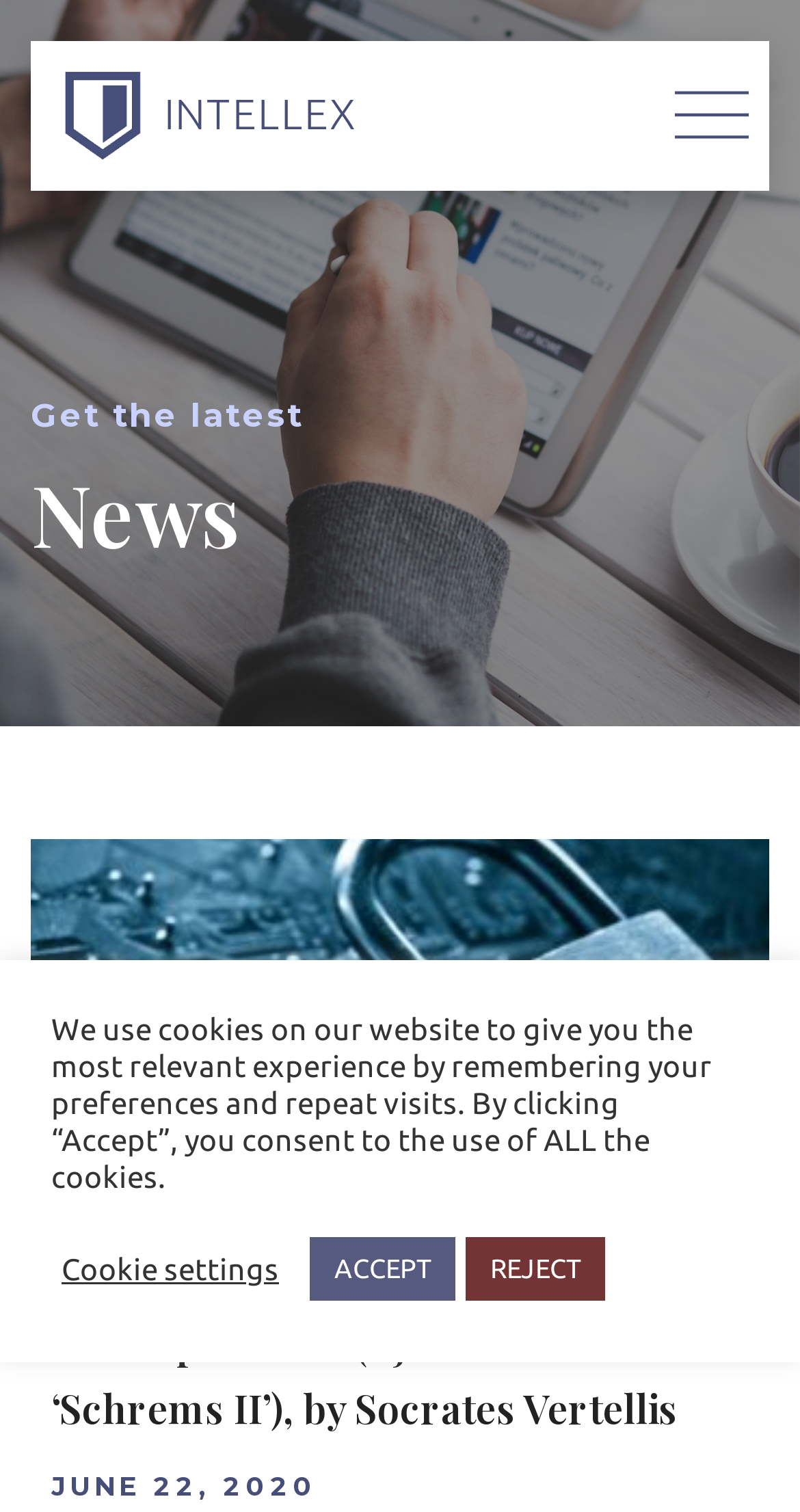Generate an in-depth caption that captures all aspects of the webpage.

The webpage is titled "News - Intellex - Your Intellectual Property & Data Experts" and has a prominent heading "INTELLEX" at the top center. Below the title, there is a link on the left side and an image on the right side. 

The main content of the webpage is divided into two sections. The first section has a heading "Get the latest" followed by a larger heading "News" that spans almost the entire width of the page. Below the "News" heading, there is a list of news articles. The first article has a heading "The US data protection framework under pressure (CJEU case ‘Schrems II’), by Socrates Vertellis" with a link to the article, and a date "JUNE 22, 2020" below it.

At the bottom of the page, there is a notification about the use of cookies on the website, with three buttons: "Cookie settings", "ACCEPT", and "REJECT".